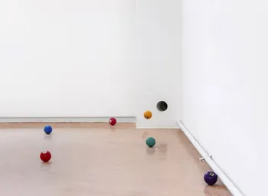Convey a rich and detailed description of the image.

The image depicts a minimalist art installation featuring a series of colored spheres scattered across a light wooden floor. The stark white walls of the gallery create a clean backdrop, enhancing the vibrant colors of the spheres—red, green, yellow, blue, and purple—as they roll or rest near the base of the wall. A small hole can be seen in the wall, suggesting a playful interaction between the artwork and the space, inviting viewers to contemplate the relationship between the objects and their environment. This installation is part of the exhibition "renata lucas - o perde," running from April 27, 2024, to June 8, 2024, at Neugerriemschneider in Berlin, Germany.